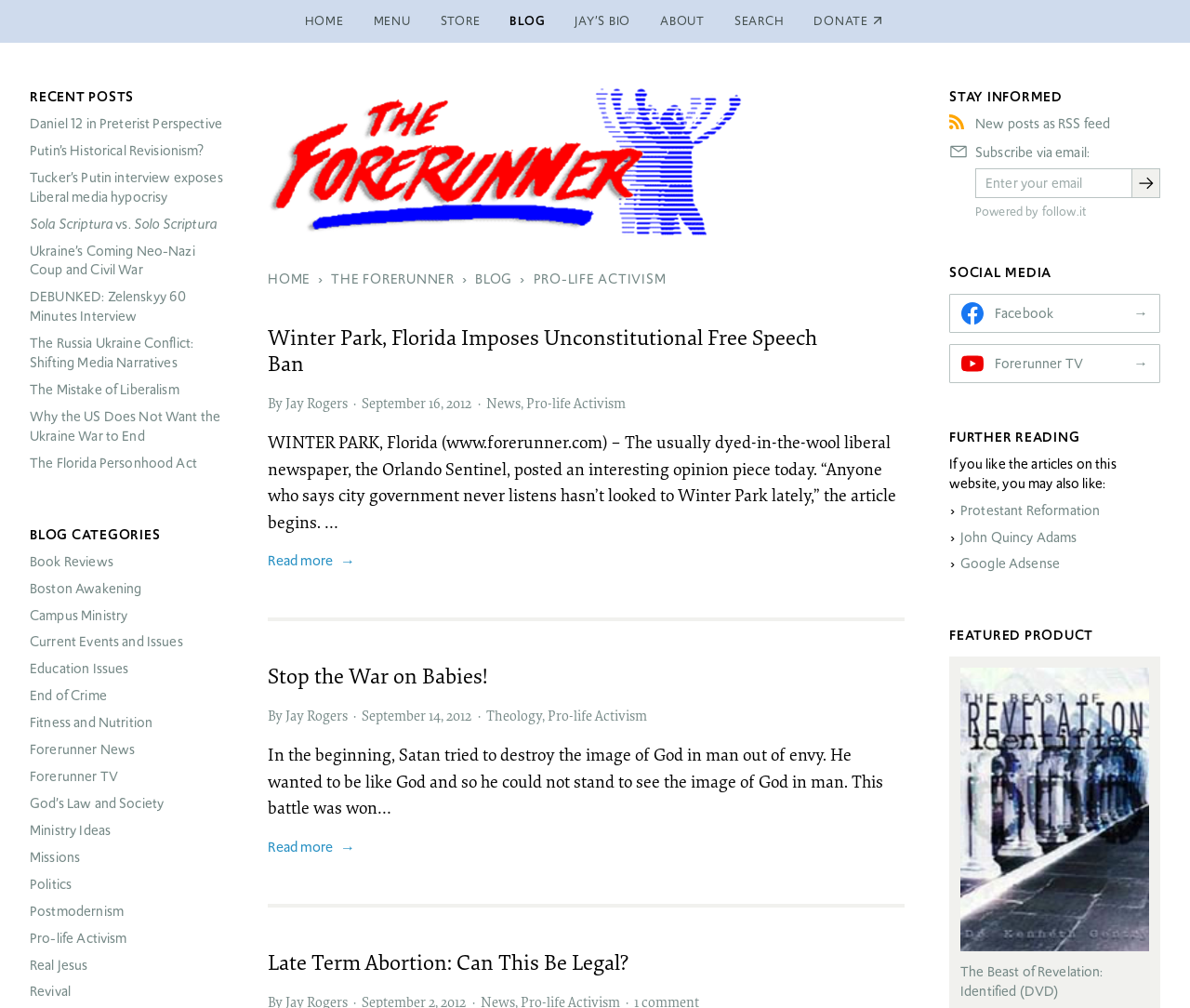Show the bounding box coordinates of the region that should be clicked to follow the instruction: "Browse the 'RECENT POSTS' section."

[0.025, 0.087, 0.188, 0.106]